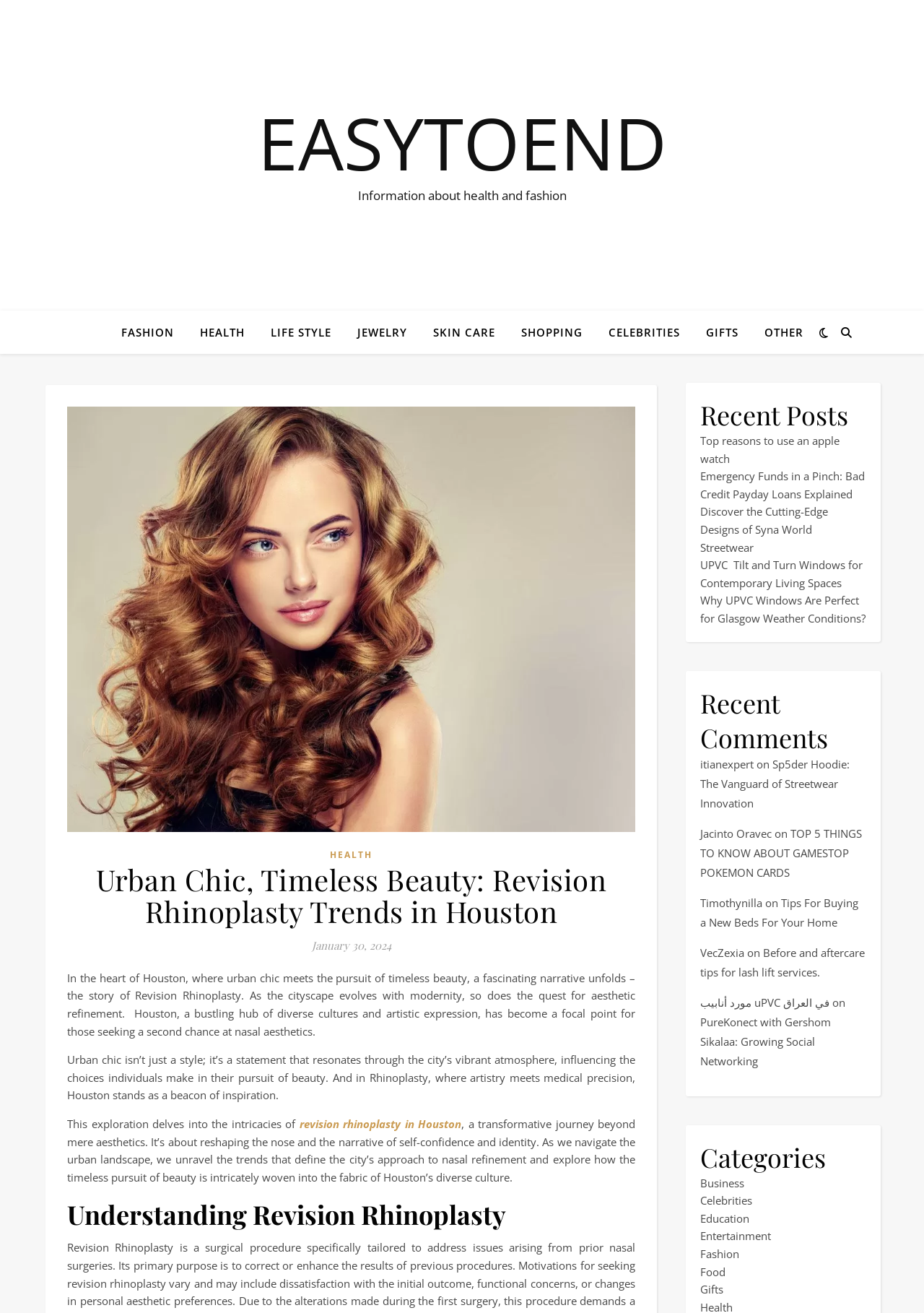Determine the webpage's heading and output its text content.

Urban Chic, Timeless Beauty: Revision Rhinoplasty Trends in Houston